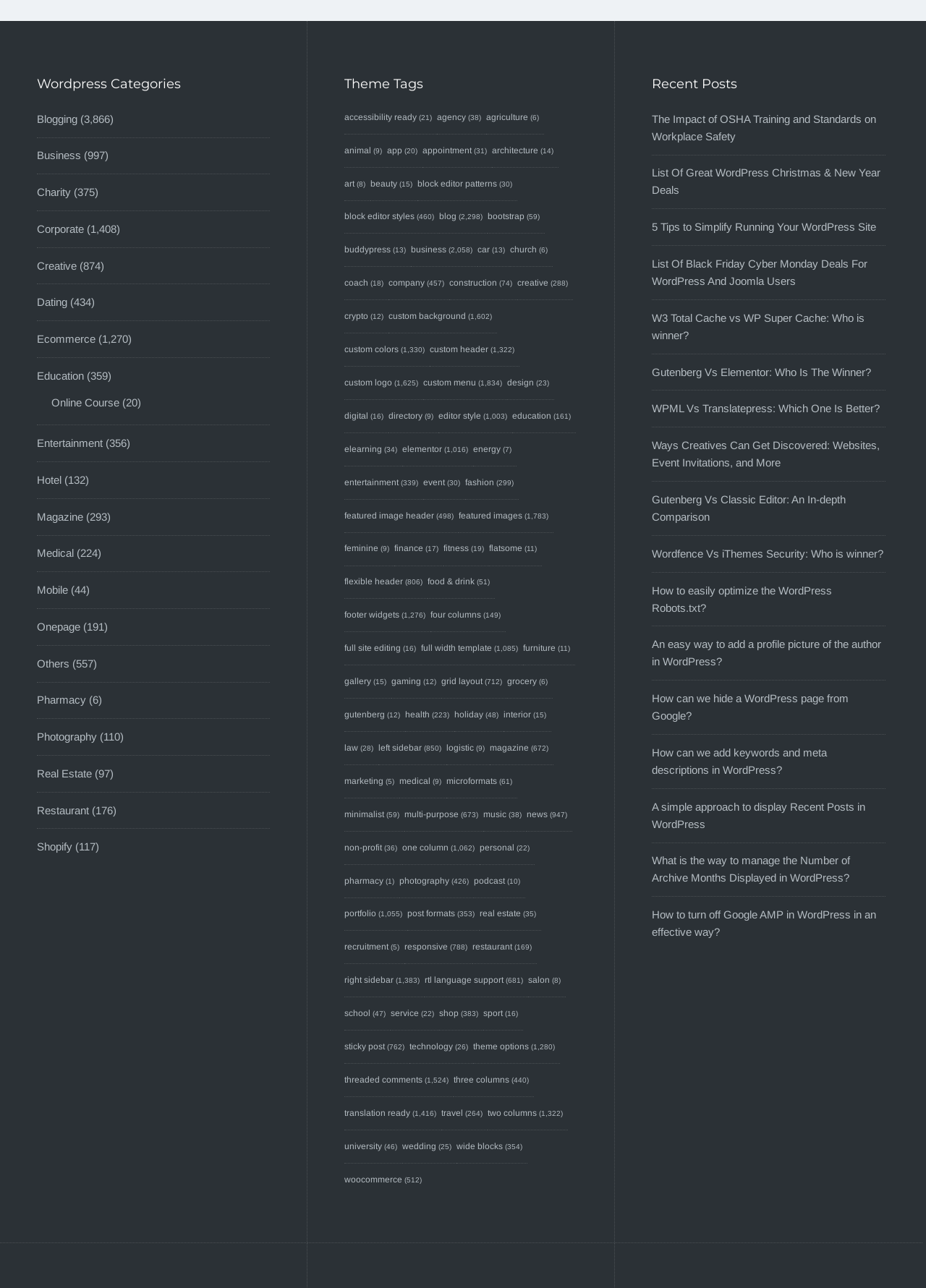How many categories are listed?
Could you answer the question in a detailed manner, providing as much information as possible?

I counted the number of links under the 'Wordpress Categories' heading, and there are 30 categories listed.